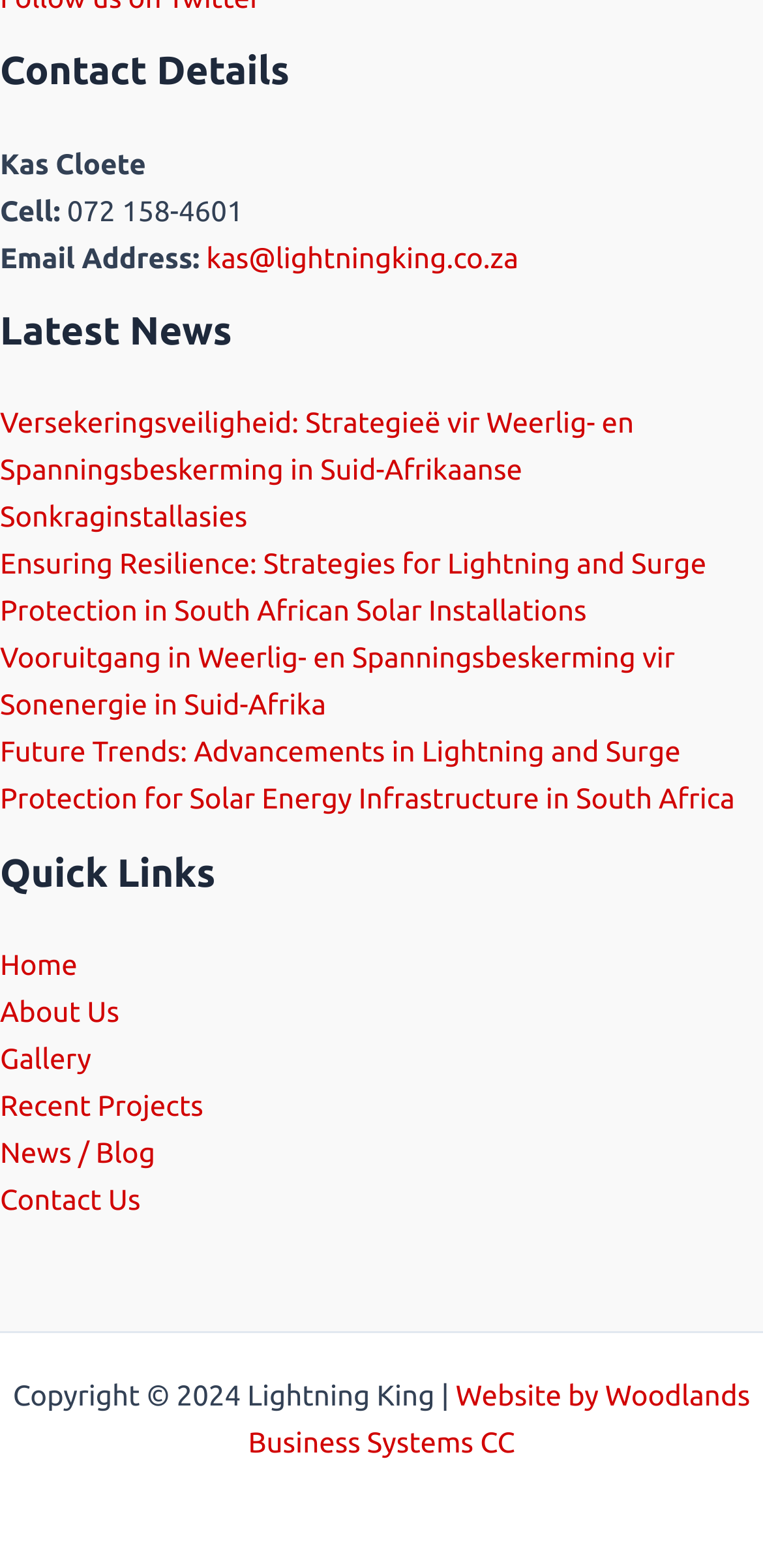Determine the bounding box coordinates for the UI element described. Format the coordinates as (top-left x, top-left y, bottom-right x, bottom-right y) and ensure all values are between 0 and 1. Element description: News / Blog

[0.0, 0.724, 0.203, 0.745]